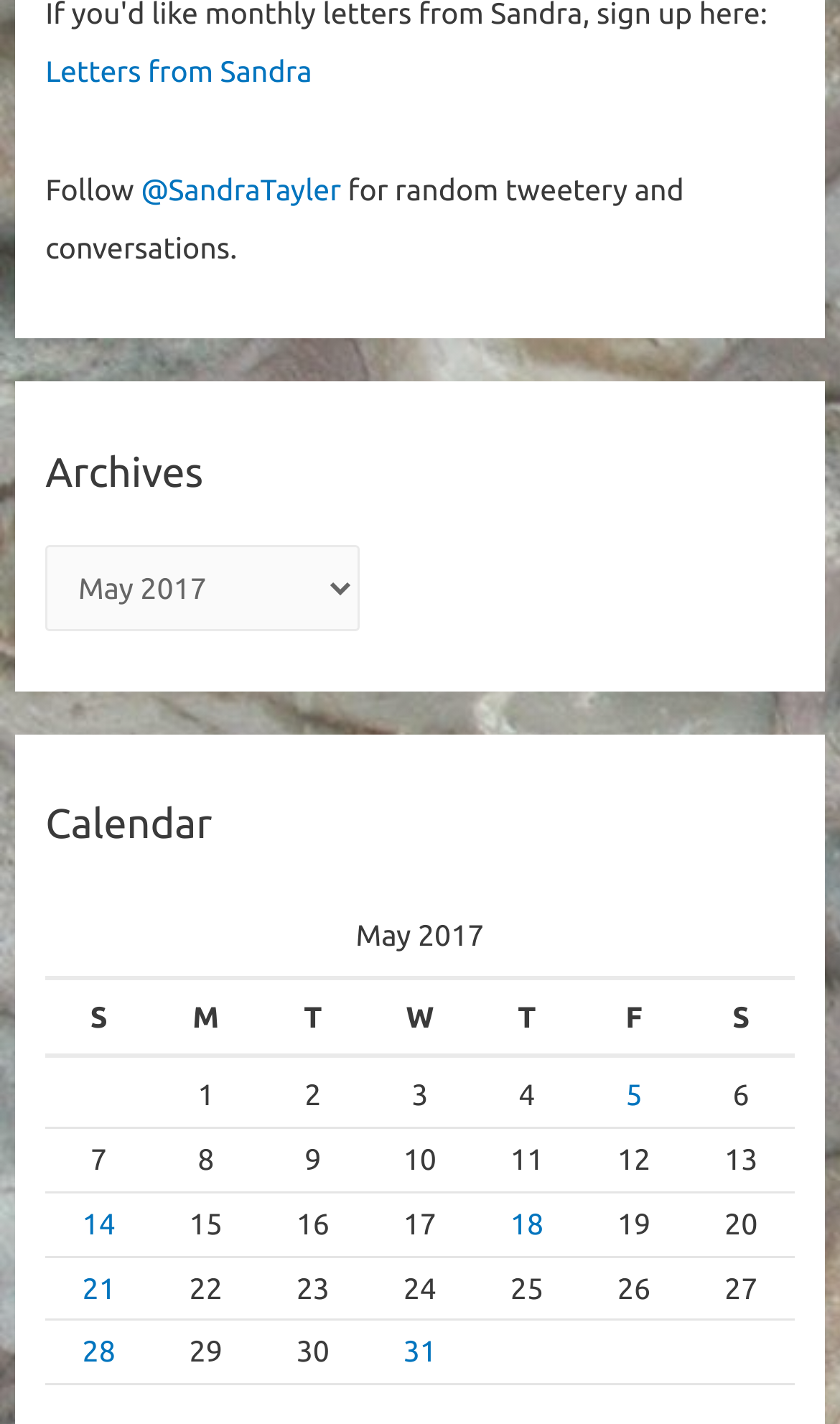Please provide a comprehensive response to the question below by analyzing the image: 
What is the name of the author?

The name of the author can be inferred from the link 'Letters from Sandra' at the top of the page, which suggests that the author's name is Sandra.